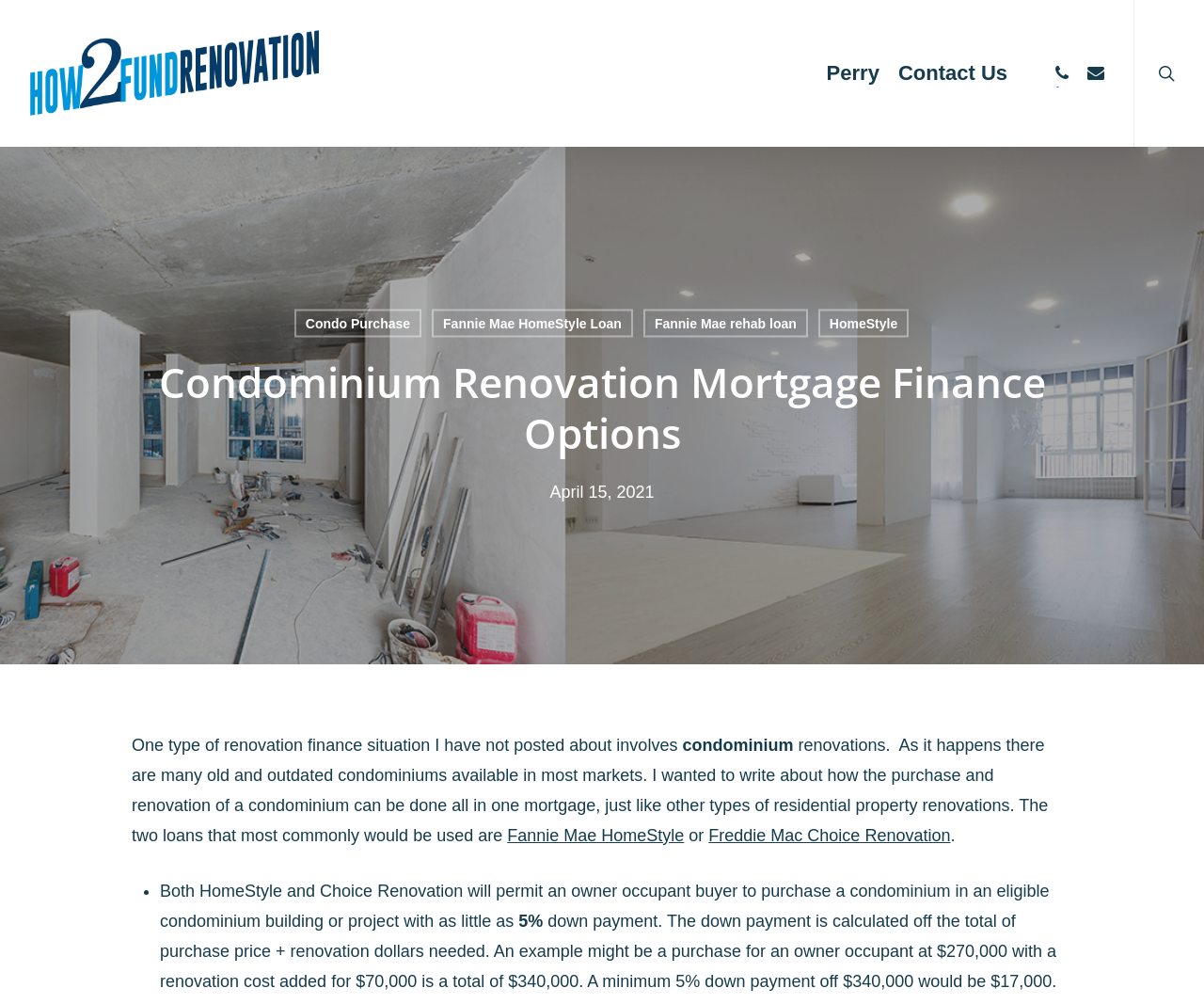Identify and extract the heading text of the webpage.

Condominium Renovation Mortgage Finance Options